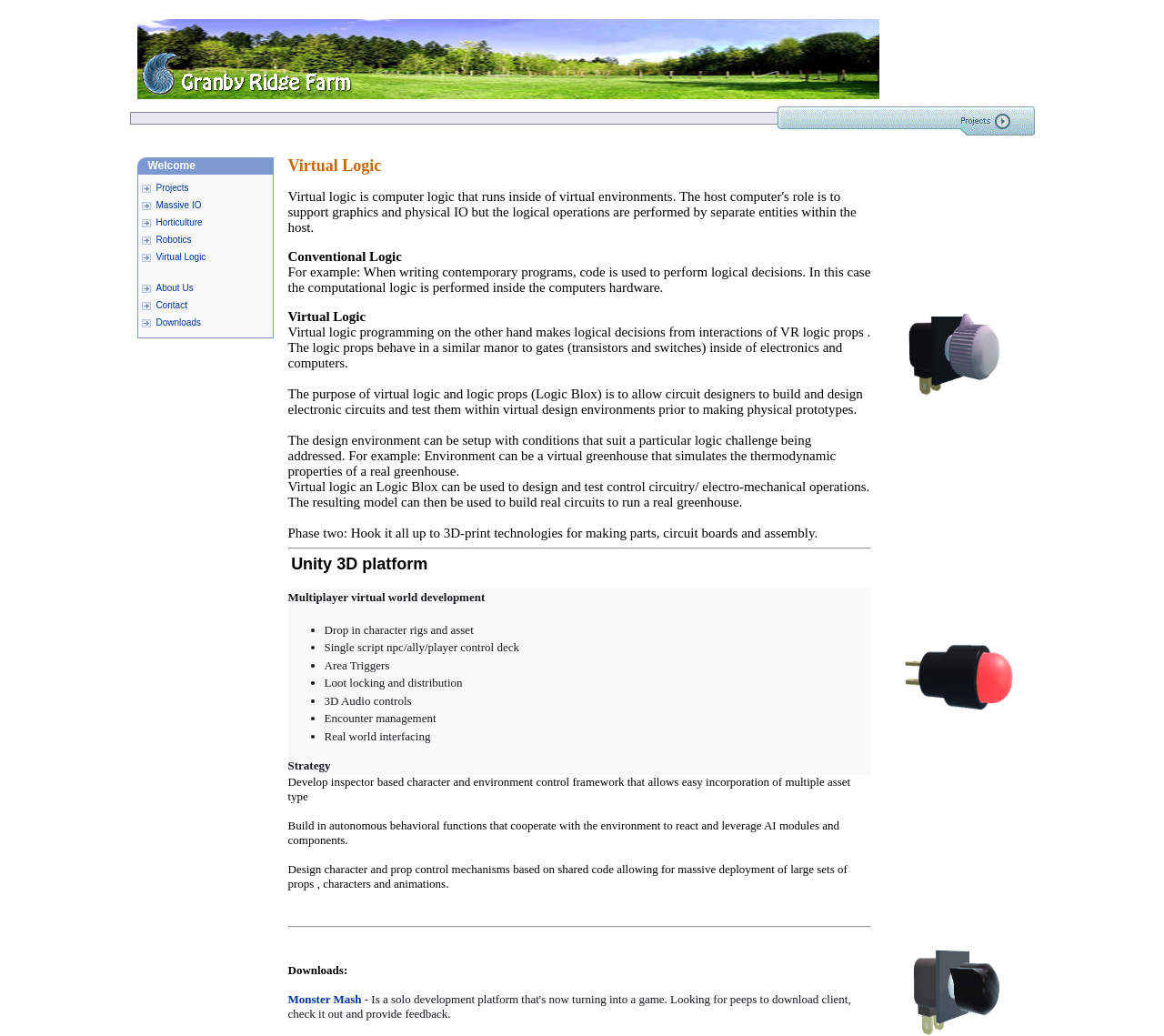Respond with a single word or phrase for the following question: 
What is the number of links in the webpage?

7